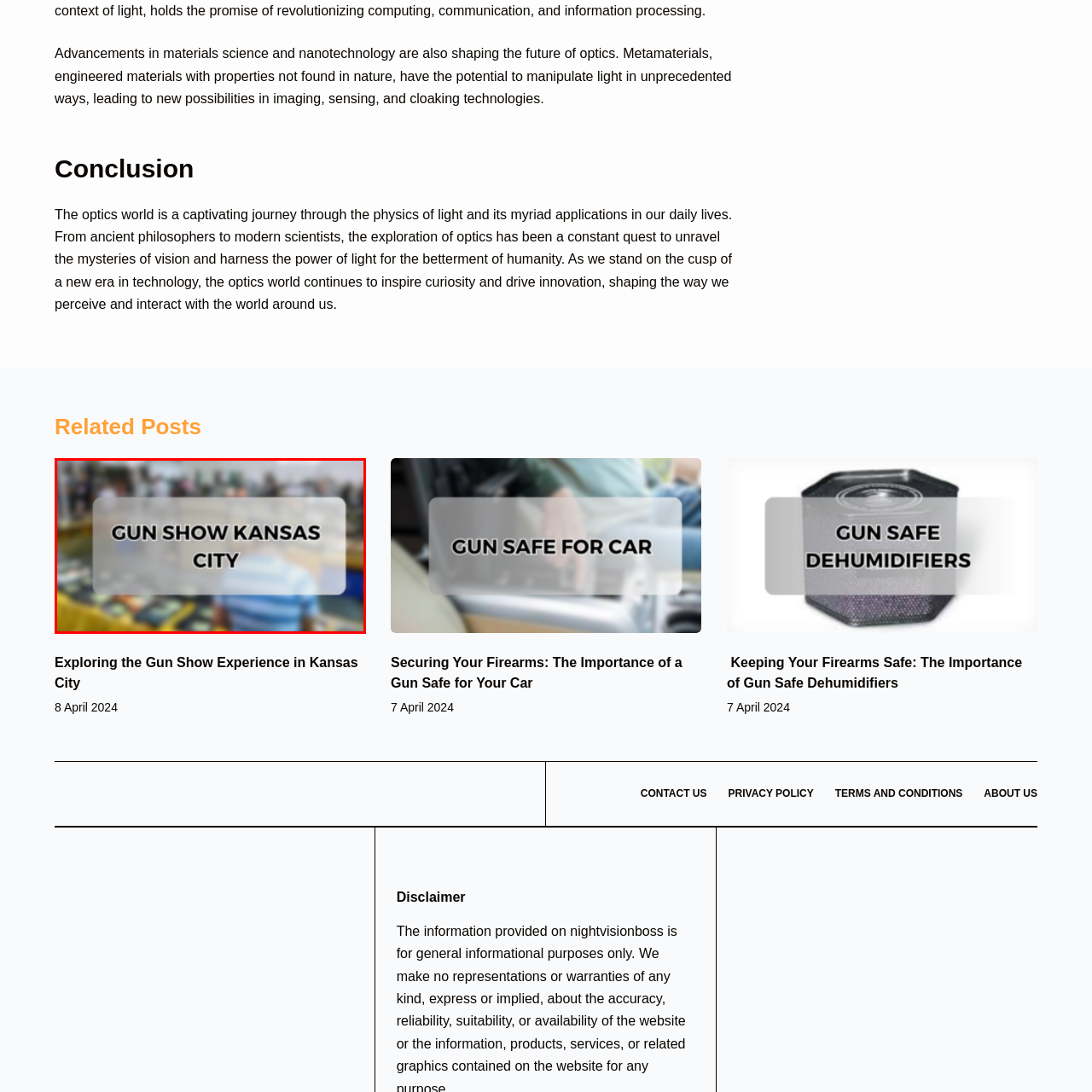Give an in-depth description of the image highlighted with the red boundary.

The image captures a vibrant scene from the Gun Show in Kansas City, showcasing an array of firearms and accessories displayed on tables. In the foreground, a person can be seen browsing the exhibits, contributing to the bustling atmosphere of the event. Bold text overlay reads "GUN SHOW KANSAS CITY," emphasizing the focal theme of the image. This event attracts enthusiasts and collectors alike, highlighting the diversity in firearms, from collectibles to modern weaponry, and serves as a gathering point for discussions about firearms and related topics.